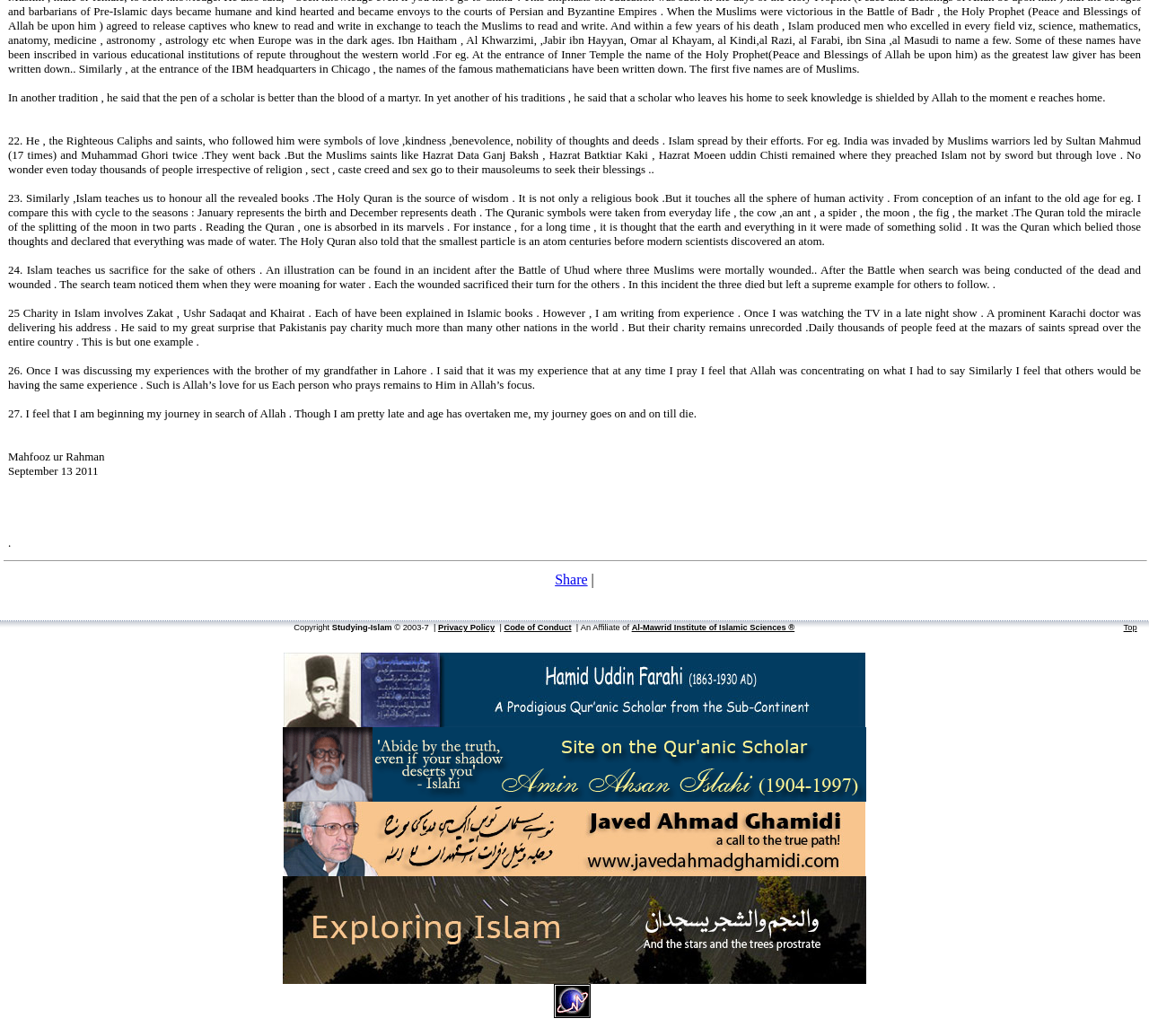Answer the question with a single word or phrase: 
What is the topic of the article?

Islam